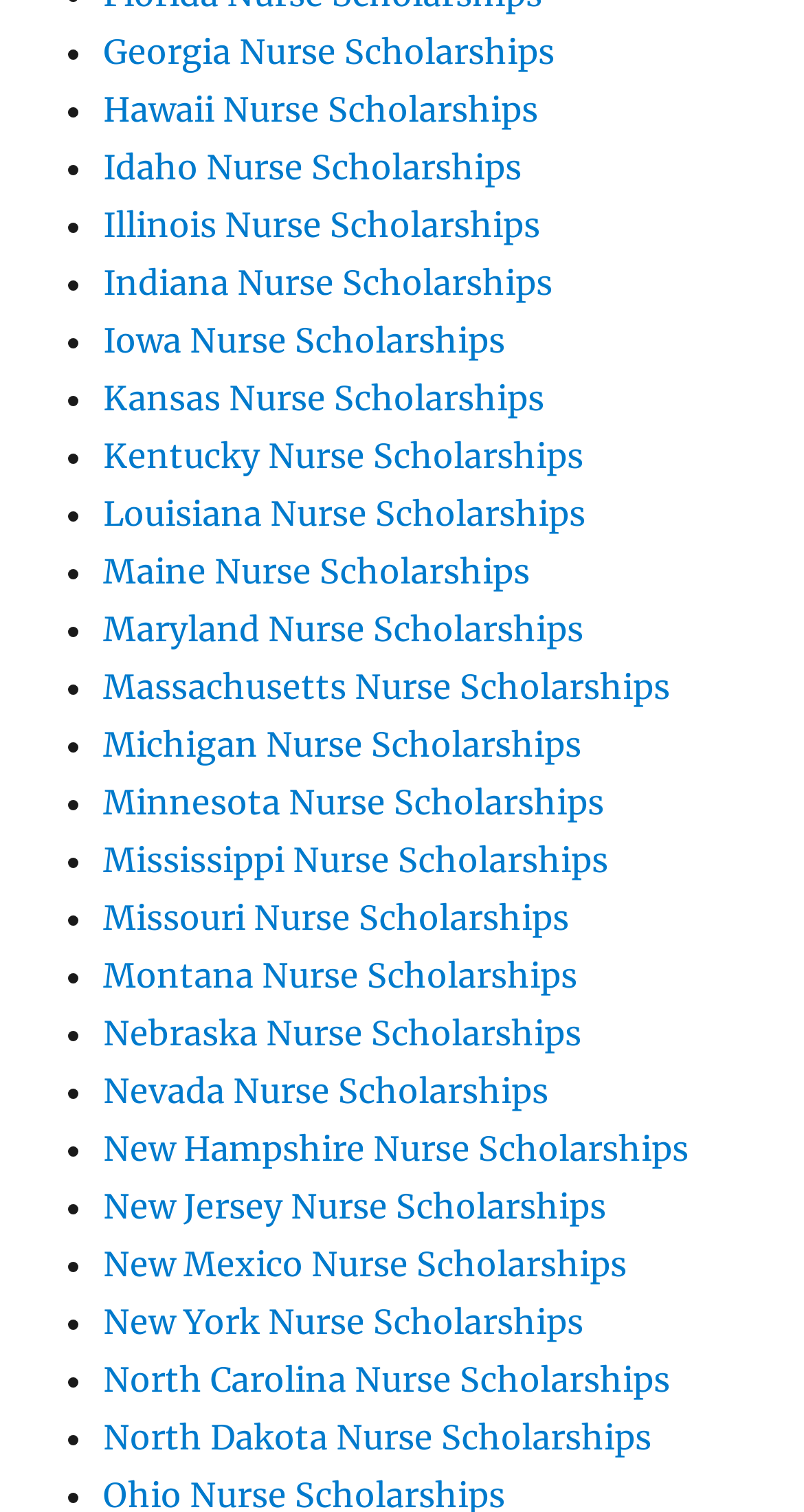Kindly provide the bounding box coordinates of the section you need to click on to fulfill the given instruction: "View Illinois Nurse Scholarships".

[0.128, 0.135, 0.672, 0.163]